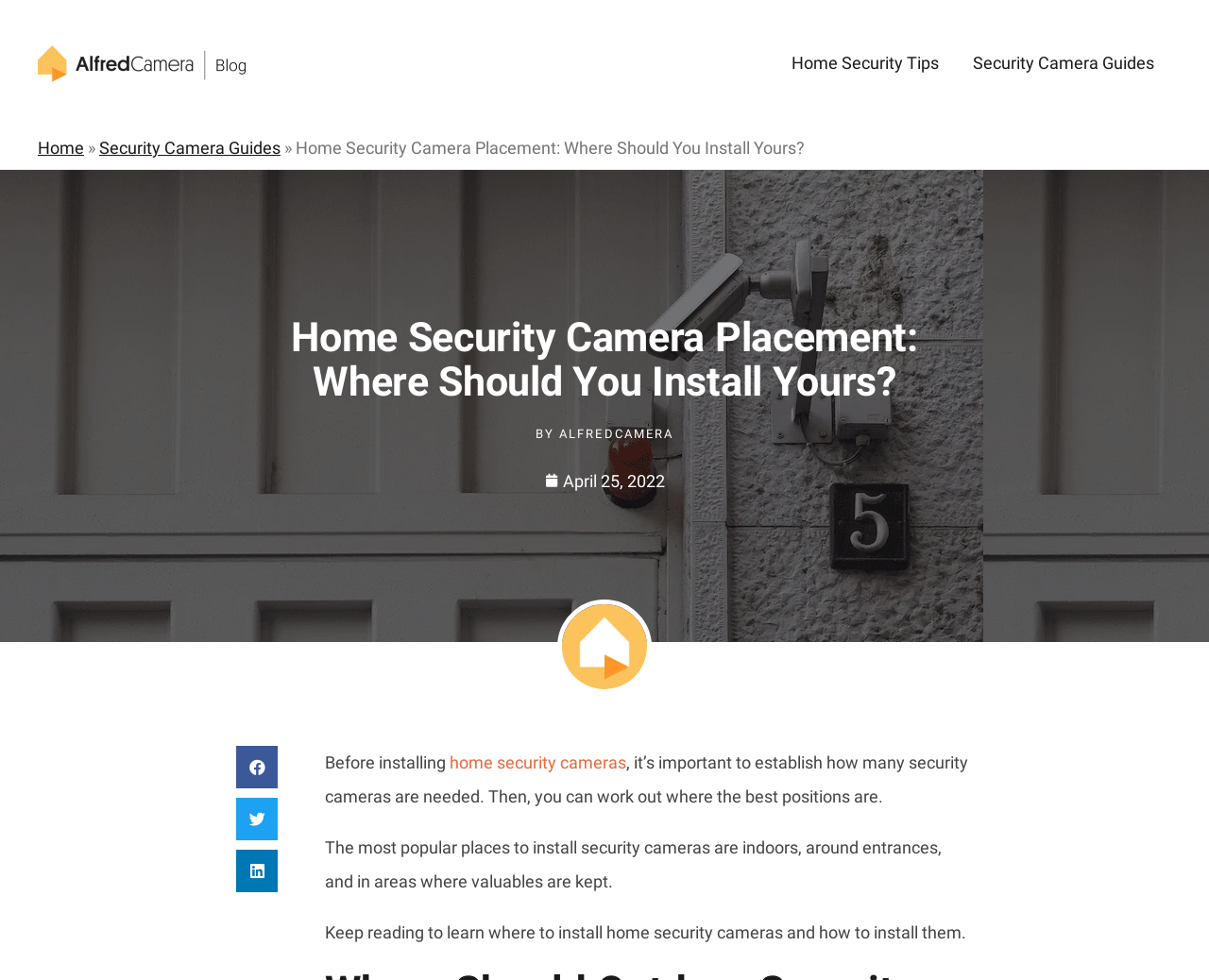Identify and provide the text of the main header on the webpage.

Home Security Camera Placement: Where Should You Install Yours?